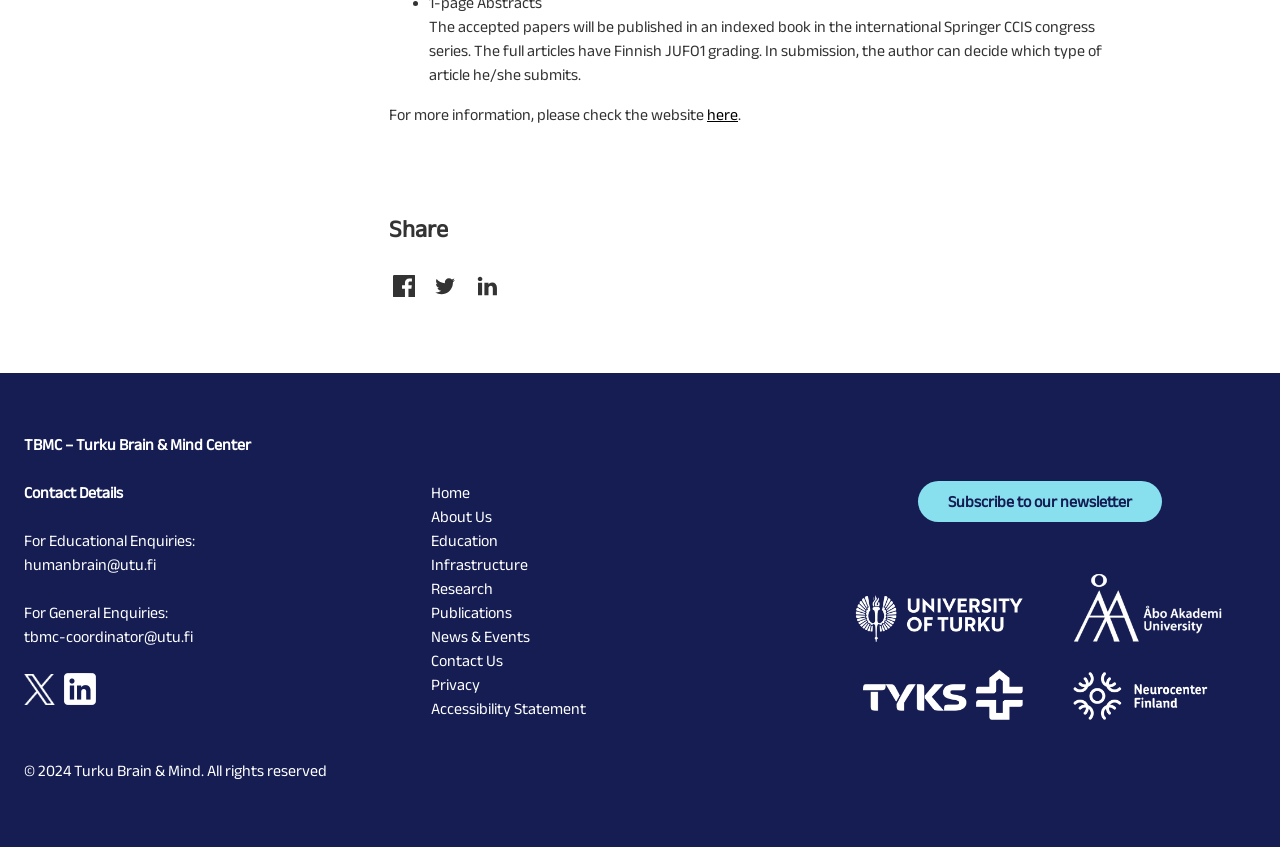Locate the bounding box coordinates of the clickable region necessary to complete the following instruction: "Explore the 'DIY Ideas' category". Provide the coordinates in the format of four float numbers between 0 and 1, i.e., [left, top, right, bottom].

None